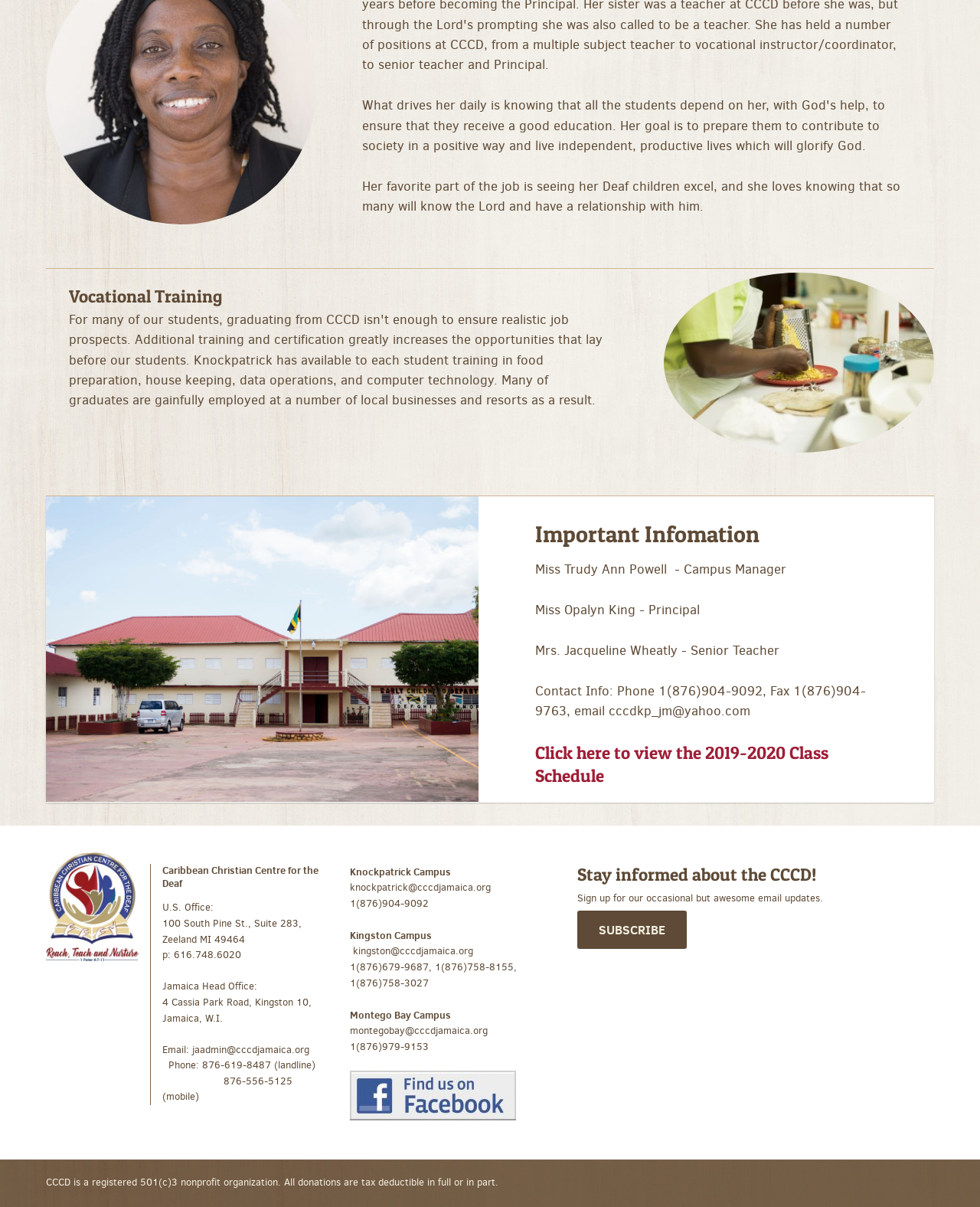Who is the Campus Manager?
Give a thorough and detailed response to the question.

The Campus Manager is Miss Trudy Ann Powell, as stated in the StaticText element with ID 305.